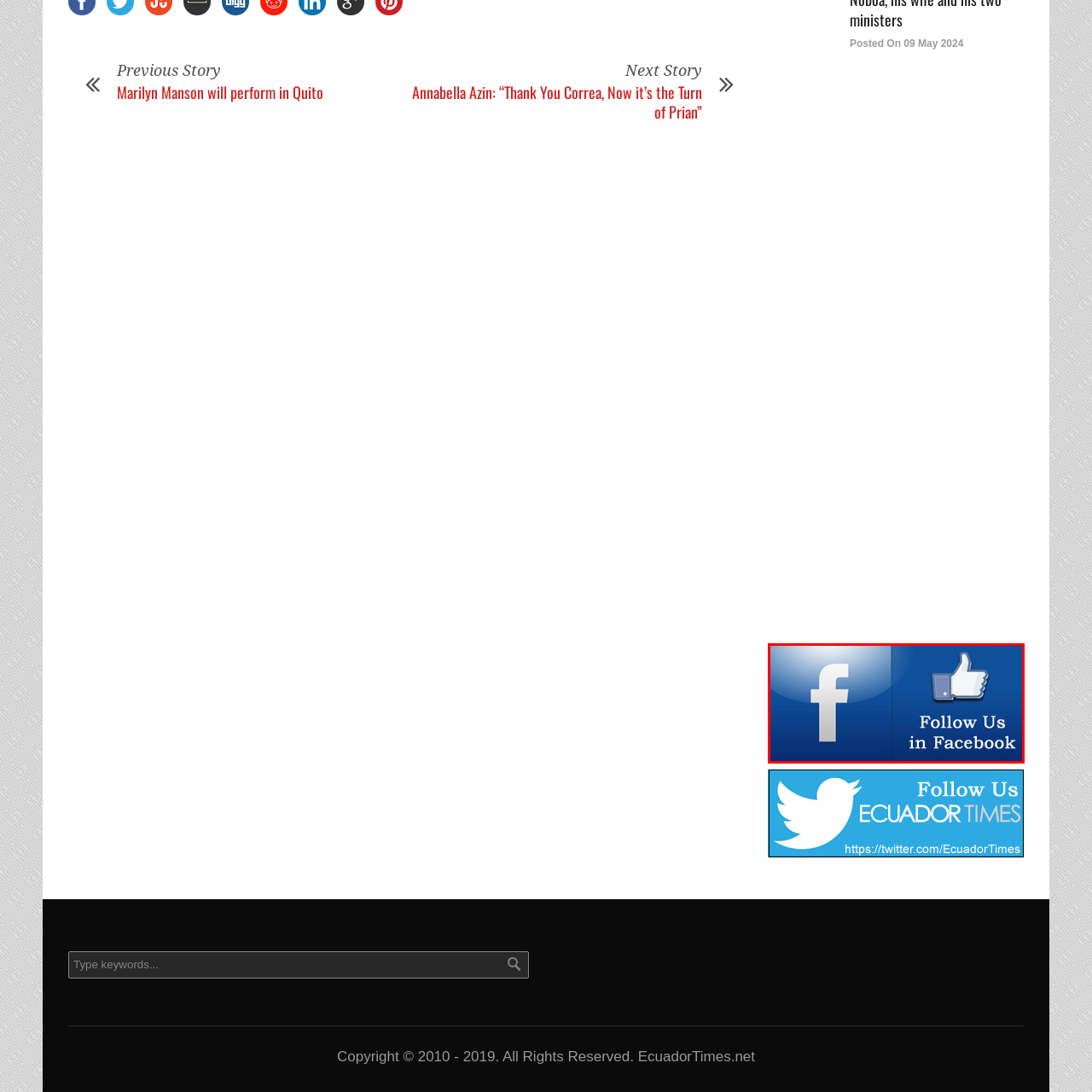Provide a thorough description of the image enclosed within the red border.

The image features a prominent Facebook logo alongside a thumbs-up icon, emphasizing social media engagement. Below the icons, the text invites users to "Follow Us in Facebook," encouraging visitors to connect with the brand or organization on the platform. The blue and white color scheme mirrors Facebook's branding, making it instantly recognizable and inviting. This call-to-action aims to enhance community interaction and reach through social media channels.